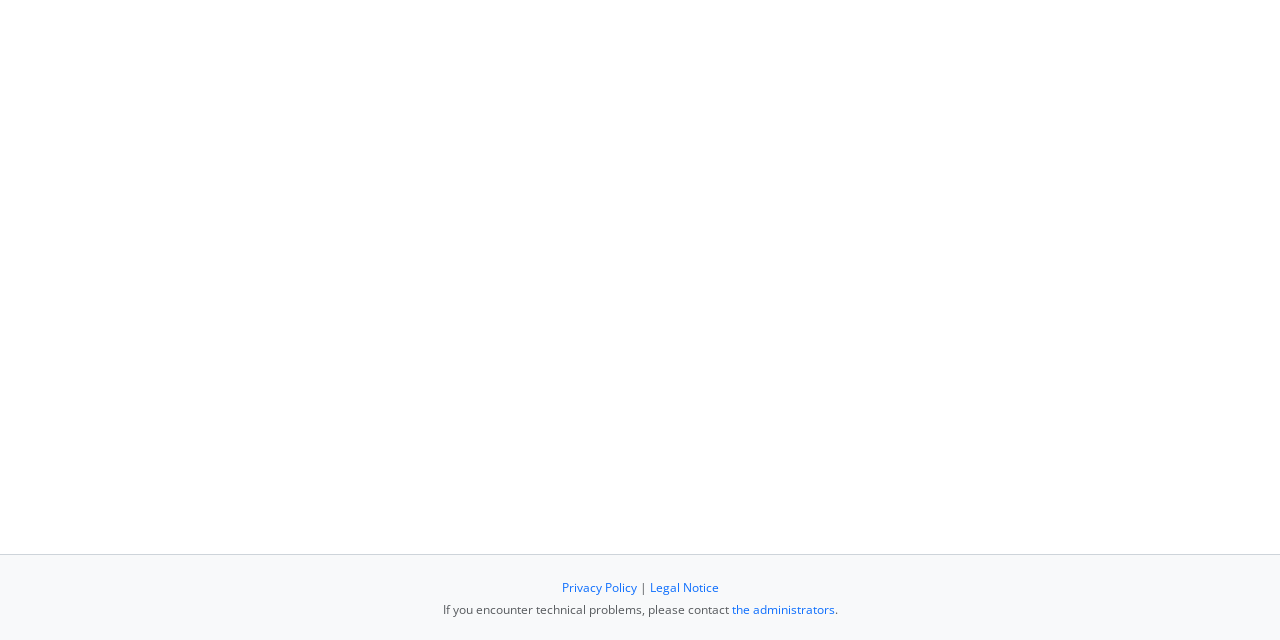Please provide the bounding box coordinates for the UI element as described: "Privacy Policy". The coordinates must be four floats between 0 and 1, represented as [left, top, right, bottom].

[0.439, 0.905, 0.497, 0.932]